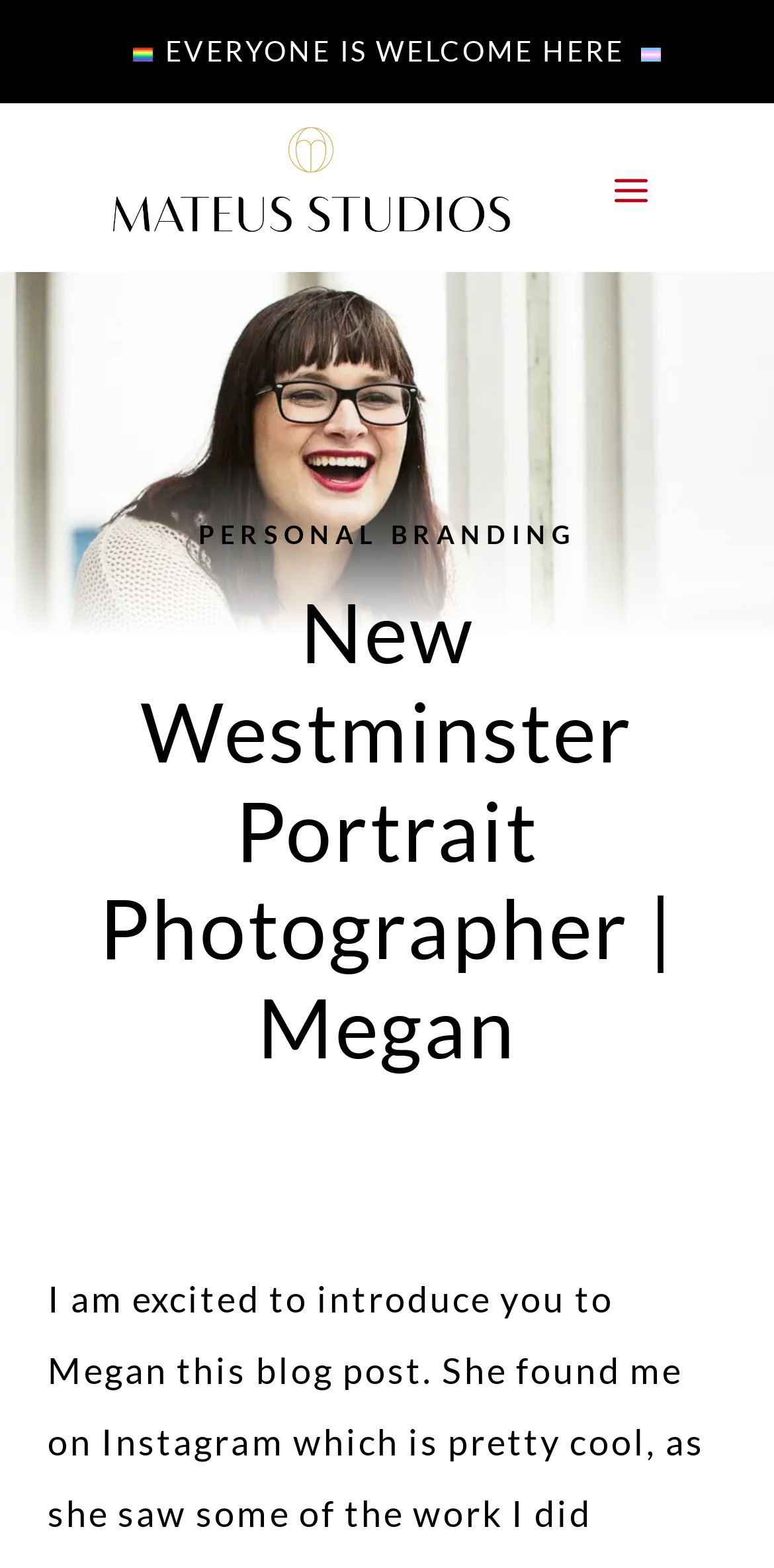Locate the bounding box coordinates of the UI element described by: "alt="Mateus Studios Best Boudoir Photographer"". The bounding box coordinates should consist of four float numbers between 0 and 1, i.e., [left, top, right, bottom].

[0.146, 0.066, 0.659, 0.174]